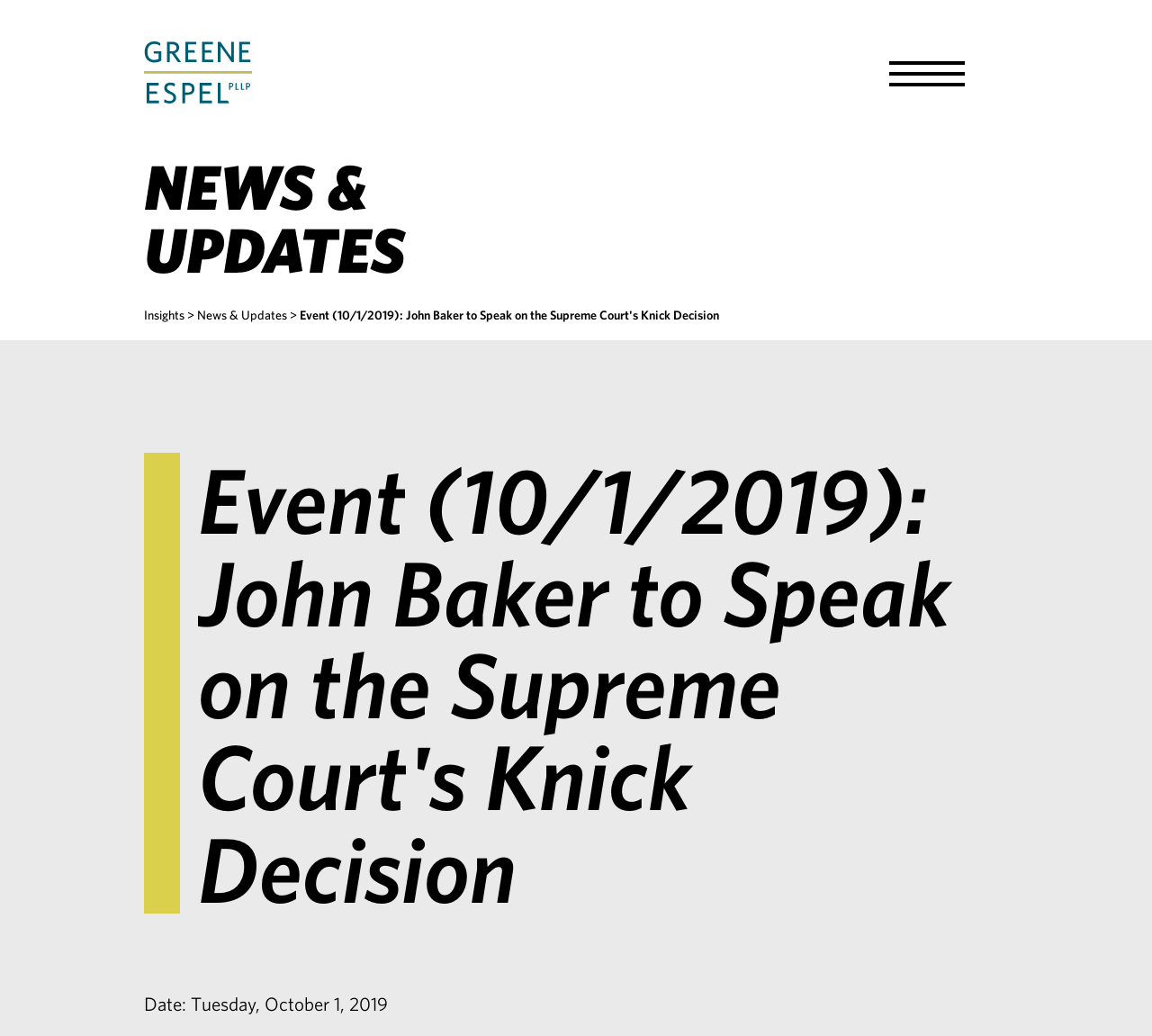Offer a detailed account of what is visible on the webpage.

The webpage appears to be an event page for a speaking engagement by John Baker on the Supreme Court's Knick Decision, hosted by Greene Espel PLLP. 

At the top left corner, there is a logo of Greene Espel, which is an image linked to the Greene Espel website. 

To the right of the logo, there is a button labeled "Toggle Menu". 

Below the logo and the button, there is a heading "NEWS & UPDATES" in a prominent font. Underneath this heading, there are two links, "Insights" and "News & Updates", with a greater-than symbol in between. 

At the bottom of the page, there is a static text indicating the date of the event, which is Tuesday, October 1, 2019.